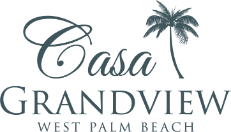What is represented by the palm tree silhouette?
Give a comprehensive and detailed explanation for the question.

The palm tree silhouette accompanying the text in the logo is meant to evoke a sense of tropical and inviting atmosphere, which is characteristic of West Palm Beach, the location of Casa Grandview.